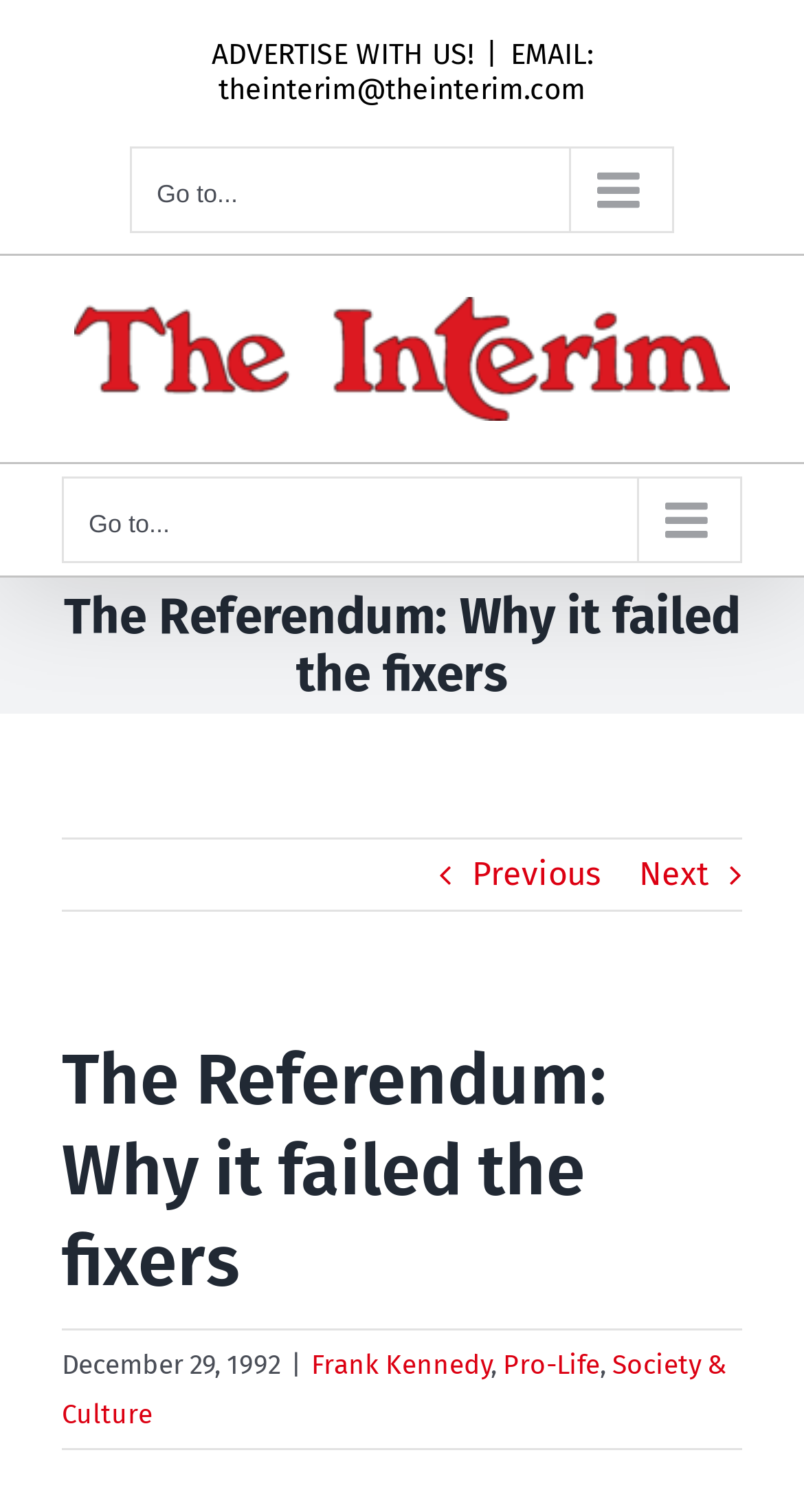Please identify the bounding box coordinates of the clickable area that will allow you to execute the instruction: "Open the 'Main Menu Mobile'".

[0.077, 0.315, 0.923, 0.372]